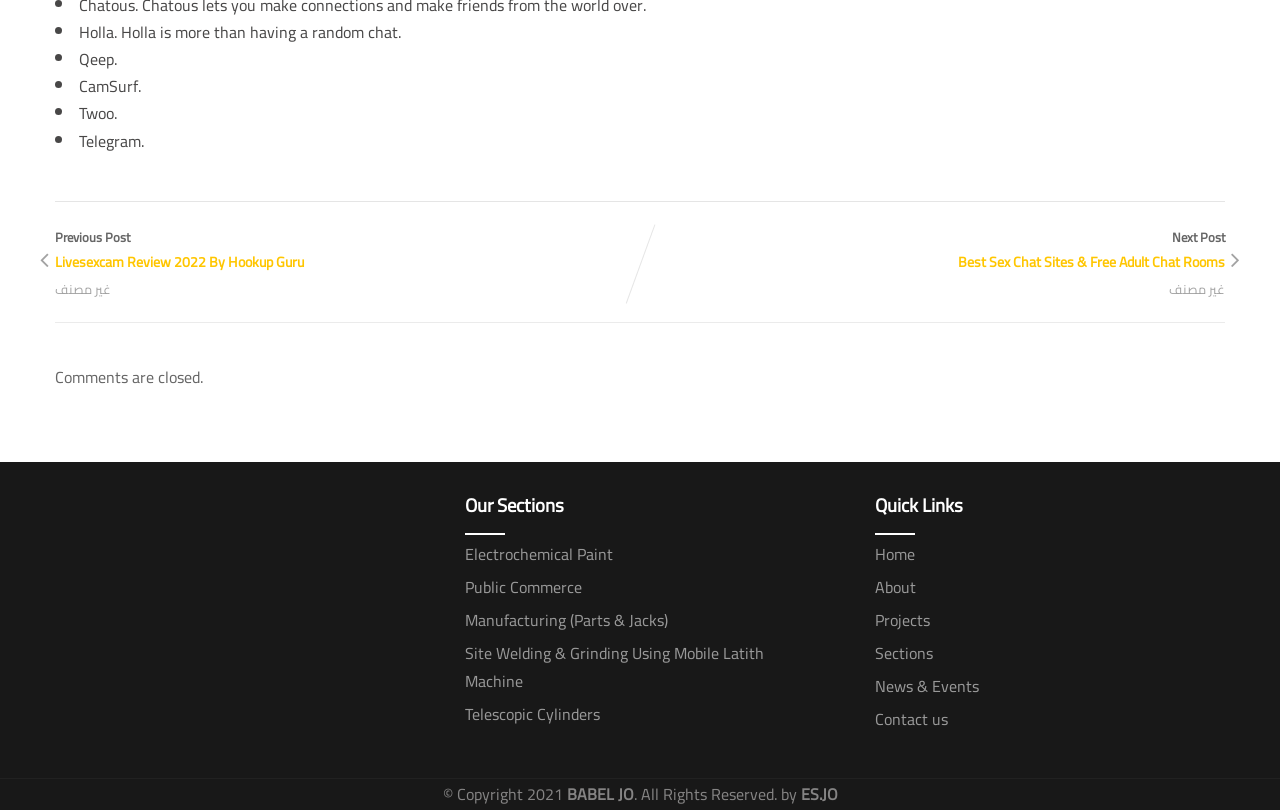What is the status of comments on the page?
Give a one-word or short-phrase answer derived from the screenshot.

Comments are closed